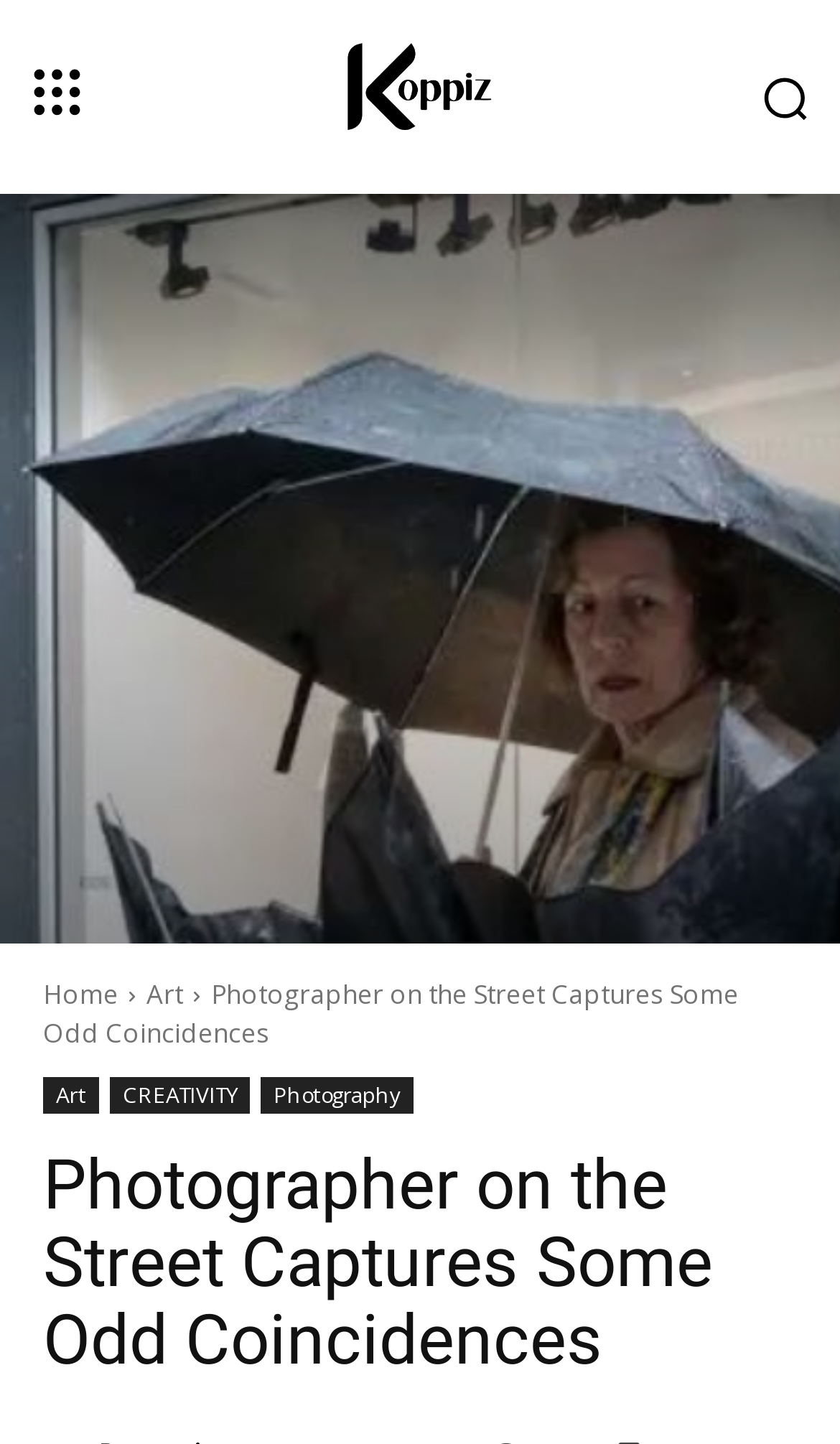Using the image as a reference, answer the following question in as much detail as possible:
What is the category of the article?

The category of the article is 'Art', as indicated by the presence of a link 'Art' above the heading 'Photographer on the Street Captures Some Odd Coincidences'.